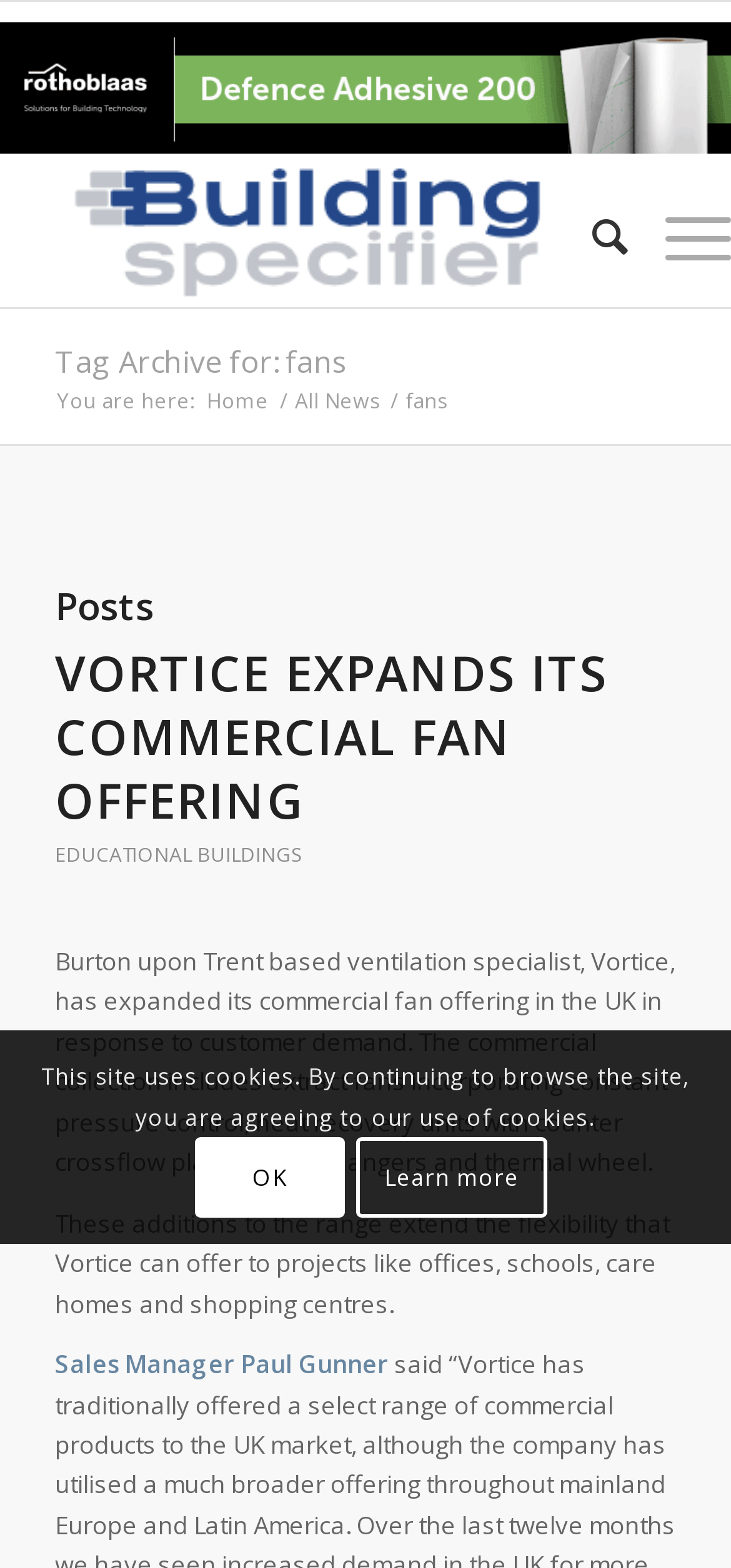Specify the bounding box coordinates for the region that must be clicked to perform the given instruction: "Search for something".

[0.759, 0.103, 0.859, 0.198]